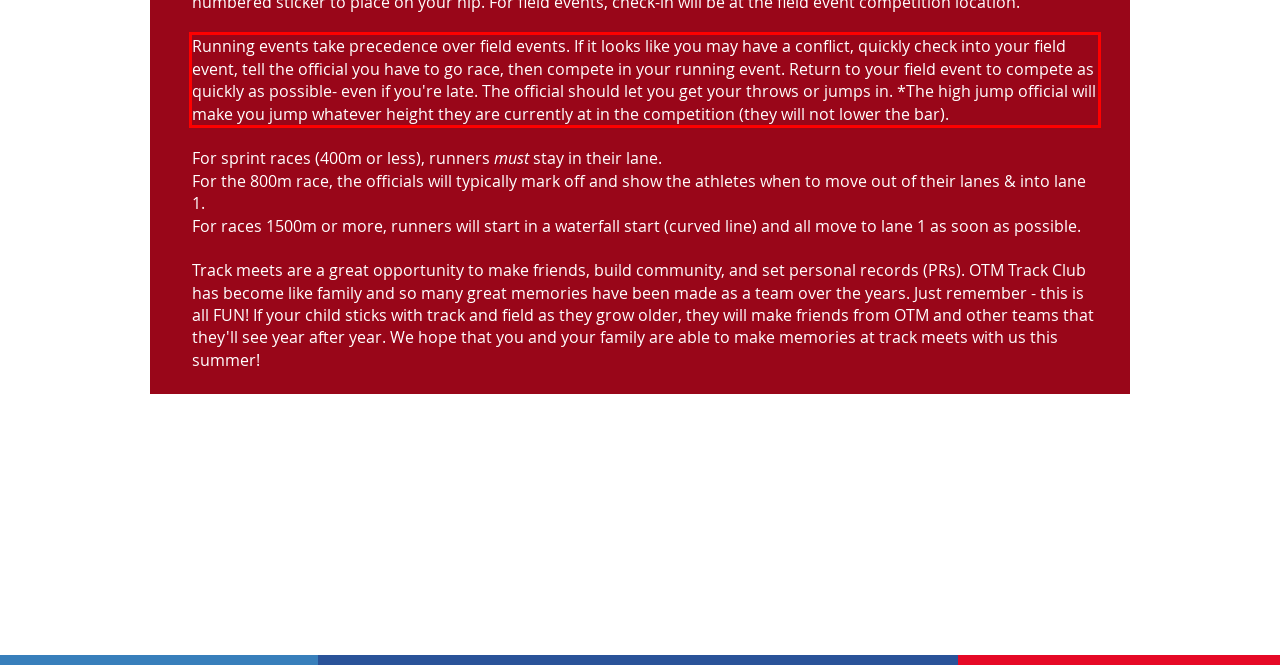Please recognize and transcribe the text located inside the red bounding box in the webpage image.

Running events take precedence over field events. If it looks like you may have a conflict, quickly check into your field event, tell the official you have to go race, then compete in your running event. Return to your field event to compete as quickly as possible- even if you're late. The official should let you get your throws or jumps in. *The high jump official will make you jump whatever height they are currently at in the competition (they will not lower the bar).